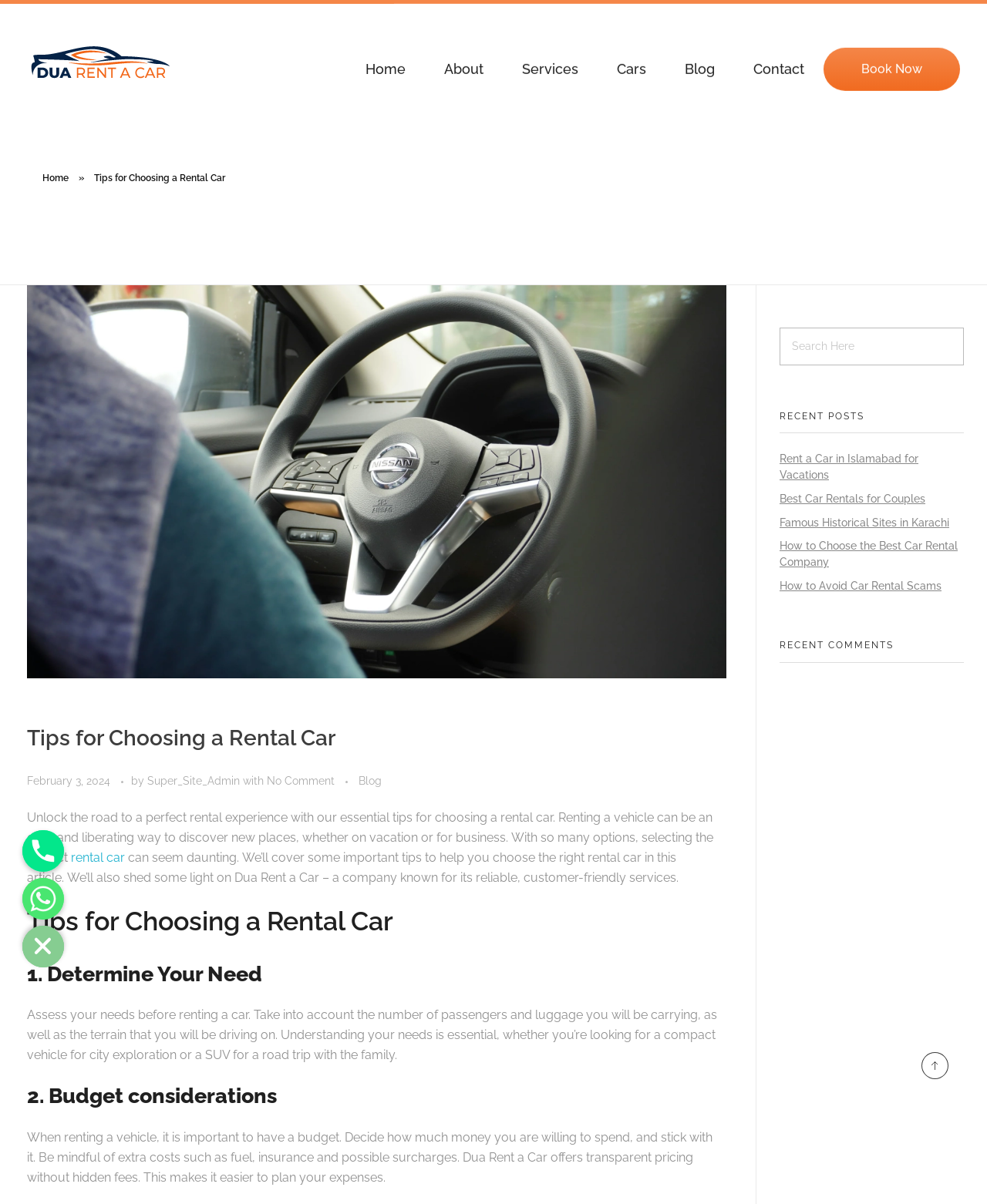What is the purpose of the article?
Using the visual information from the image, give a one-word or short-phrase answer.

To provide tips for choosing a rental car